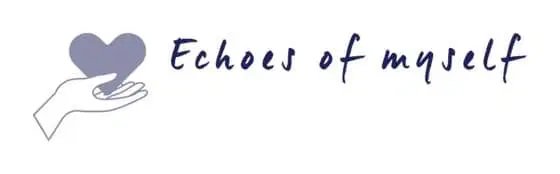Elaborate on all the key elements and details present in the image.

The image captures the title "Echoes of myself," elegantly depicted with a stylized heart nestled within a hand, symbolizing care and support. The choice of colors and fluid typography conveys a sense of warmth and intimacy, reflecting the themes of self-exploration and emotional resilience. This imagery is integral to the broader narrative presented in the accompanying letter, which discusses personal experiences and the importance of genuine support in challenging times. The overall design invites viewers to engage with its message of hope and understanding.